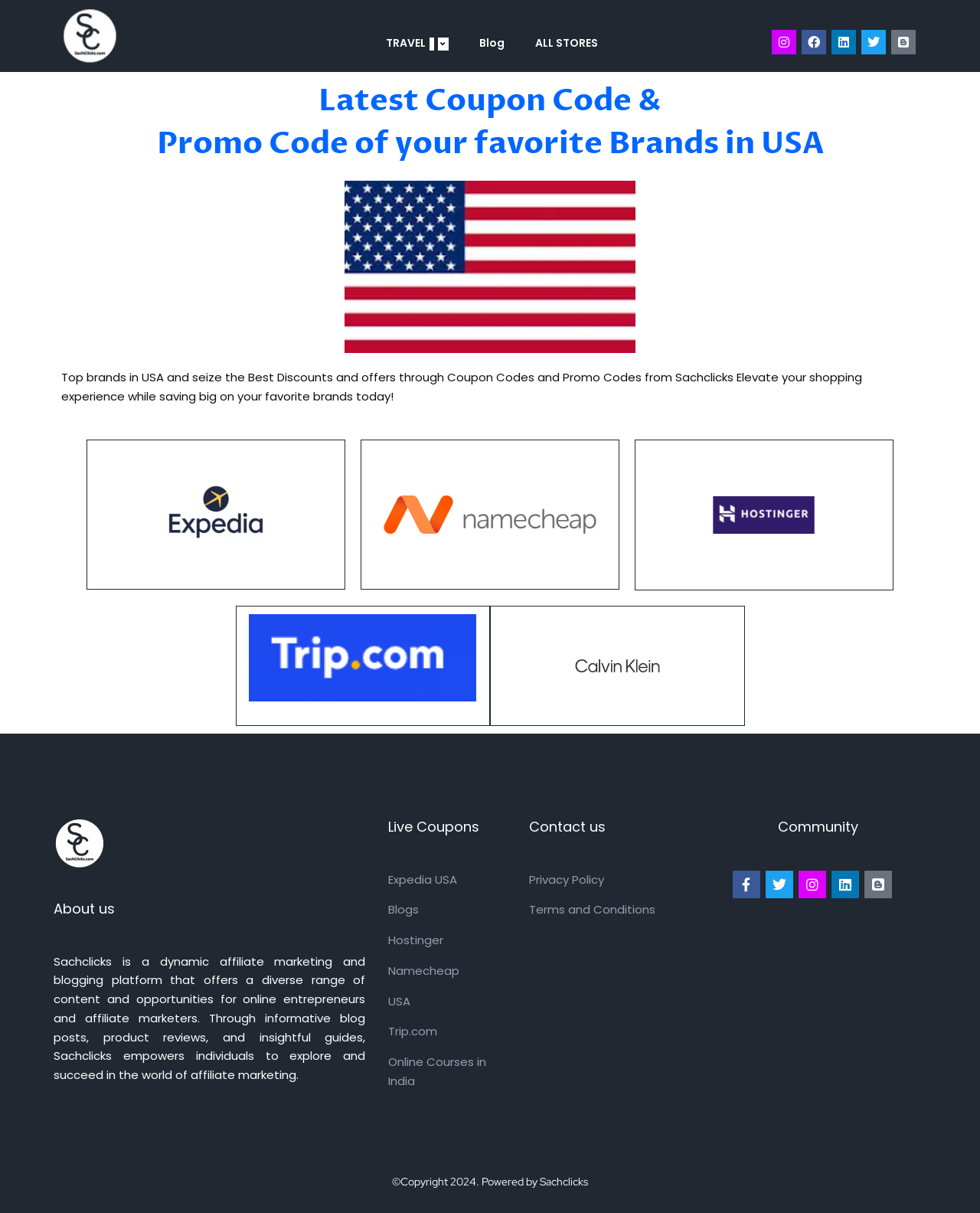Give a one-word or short-phrase answer to the following question: 
What is the main purpose of this website?

Coupon codes and promo codes